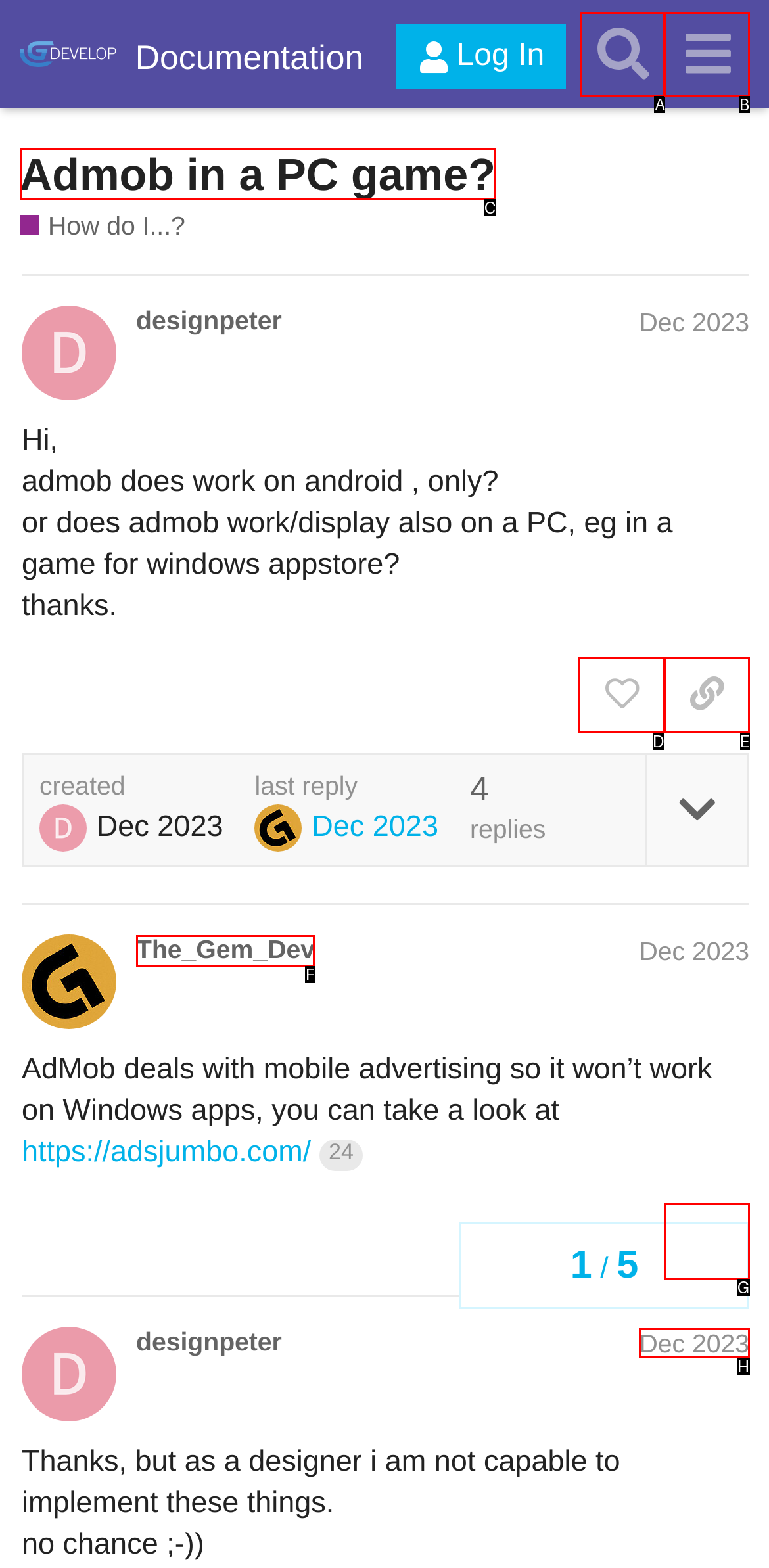Given the element description: aria-label="Search" title="Search"
Pick the letter of the correct option from the list.

A